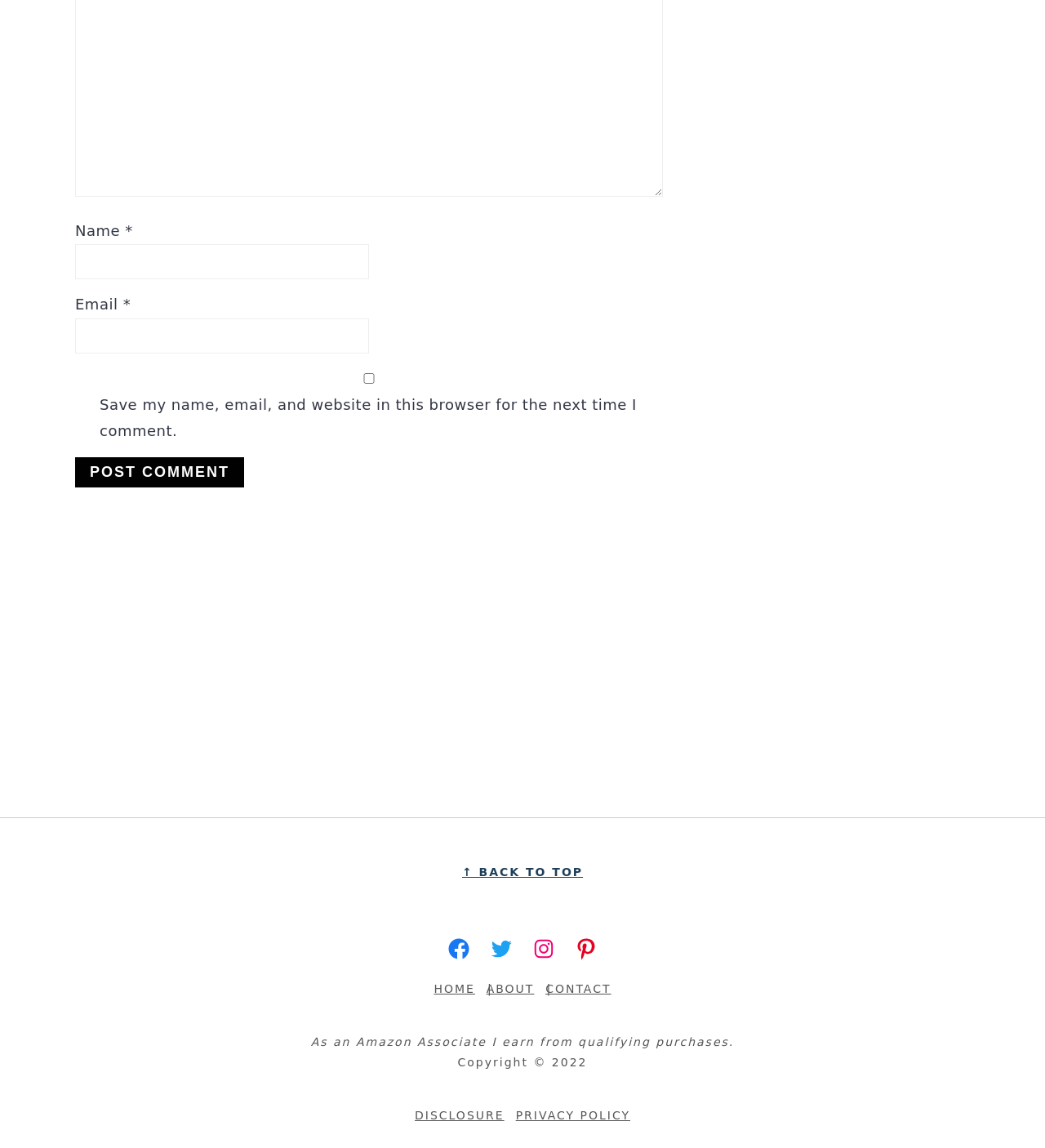What is the function of the 'Post Comment' button?
Could you give a comprehensive explanation in response to this question?

The 'Post Comment' button is likely used to submit a user's comment after they have filled in the required fields, such as name and email.